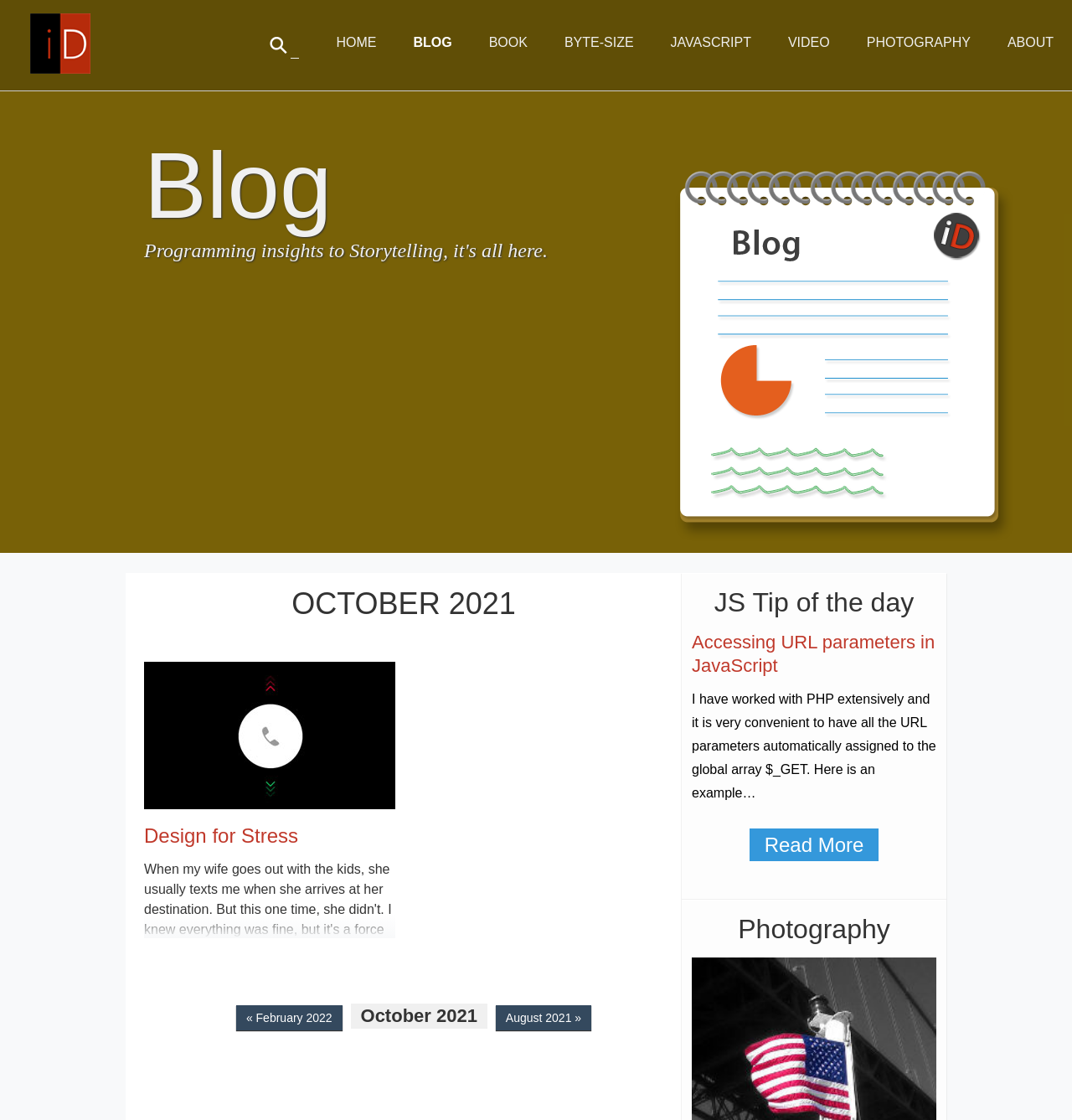How many navigation links are there?
Offer a detailed and exhaustive answer to the question.

There are 8 navigation links, which can be found at the top of the webpage, including HOME, BLOG, BOOK, BYTE-SIZE, JAVASCRIPT, VIDEO, PHOTOGRAPHY, and ABOUT.